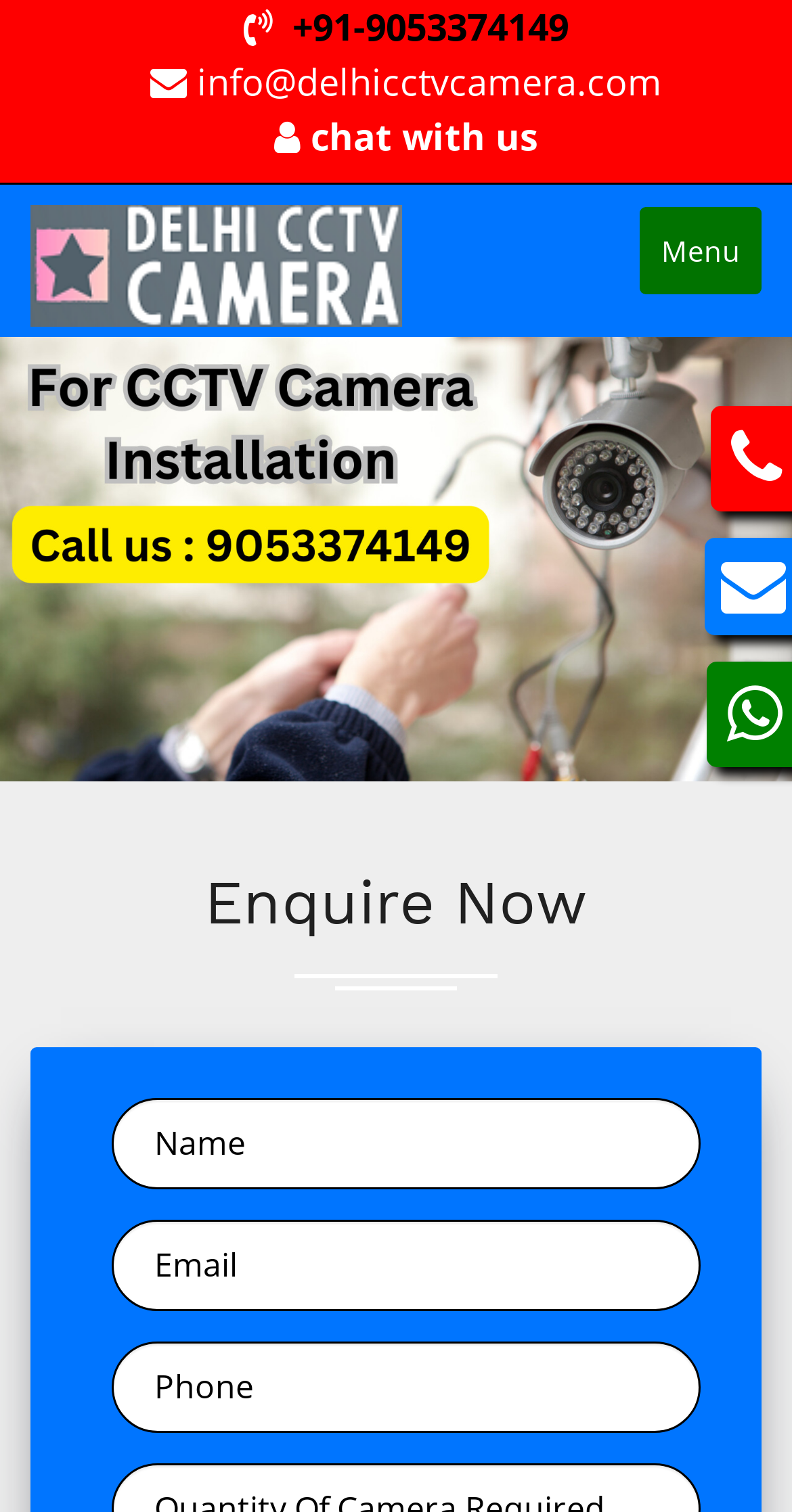Please find and generate the text of the main header of the webpage.

Best CCTV Camera installation in Seemapuri Delhi